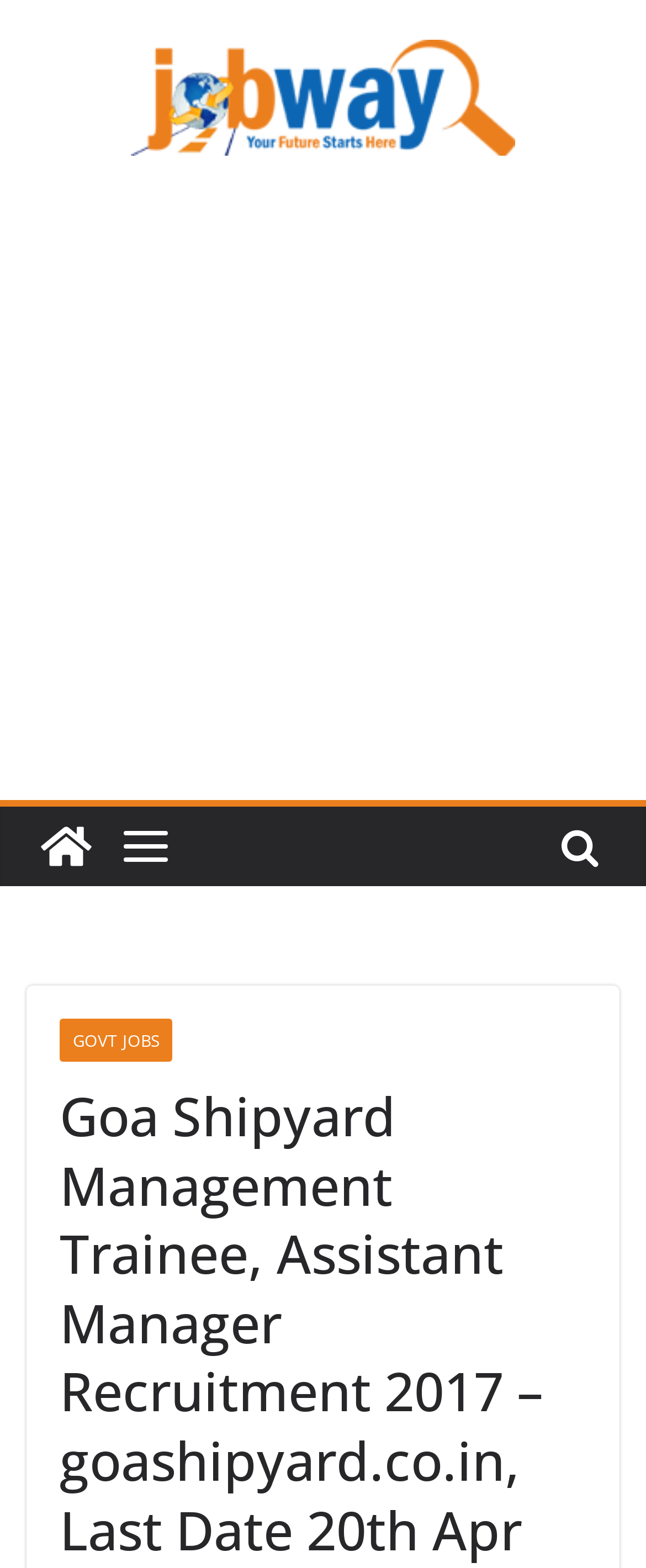Is the webpage related to a specific company?
Use the image to give a comprehensive and detailed response to the question.

The webpage's relation to a specific company can be determined by looking at the root element's text as 'Goa Shipyard Management Trainee, Assistant Manager Recruitment 2017', which suggests that the webpage is related to Goa Shipyard.